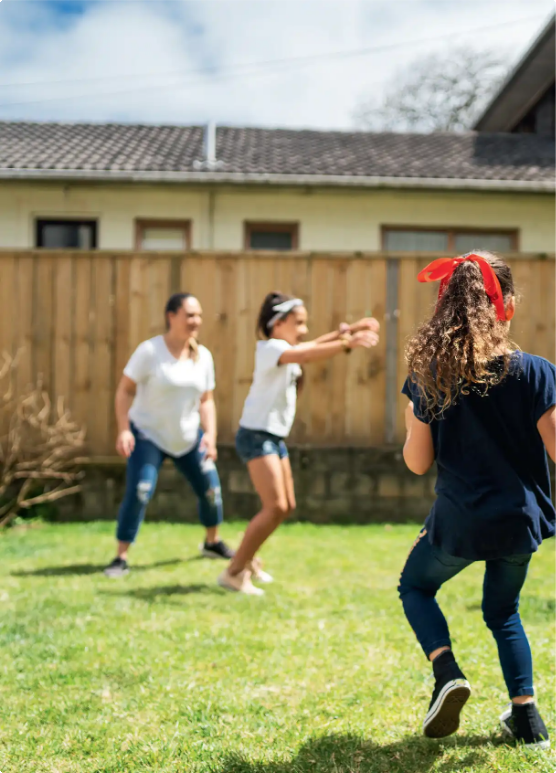What is the atmosphere of the scene?
Use the information from the screenshot to give a comprehensive response to the question.

The caption describes the scene as having a 'warm, friendly environment', and the 'bright sky above adds to the cheerful atmosphere', suggesting a pleasant and joyful ambiance.